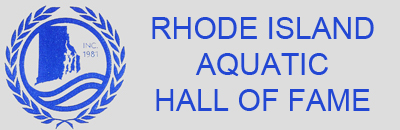Explain the contents of the image with as much detail as possible.

The image prominently features the logo of the Rhode Island Aquatic Hall of Fame, illustrated with a blue emblem and text. It includes a depiction of the state of Rhode Island with figures of swimmers emerging from waves, encapsulated within an ornate laurel wreath. The accompanying text reads "RHODE ISLAND AQUATIC HALL OF FAME" and the year "INC. 1981" below it, emphasizing the organization's establishment. This logo symbolizes the dedication to aquatic sports and honors significant contributions within the swimming community in Rhode Island.